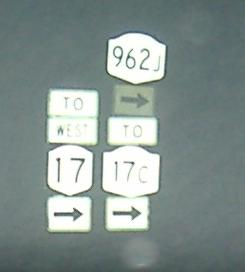Give a detailed account of the visual content in the image.

This image features a collection of road signs related to the state route system, specifically indicating directions and highway identifiers. At the top, there is a shield-like sign displaying the number "962J," which likely references a specific route. Below it, there are directional signs reading “TO WEST” and arrows indicating the directions to “17” and “17C.” The arrangement suggests a guide for drivers navigating the area, specifically pointing towards the corresponding highways. The image captures the essence of road signage and navigation for travelers in the vicinity of NY 17 and NY 17C, highlighting the importance of proper routing for safe travel.